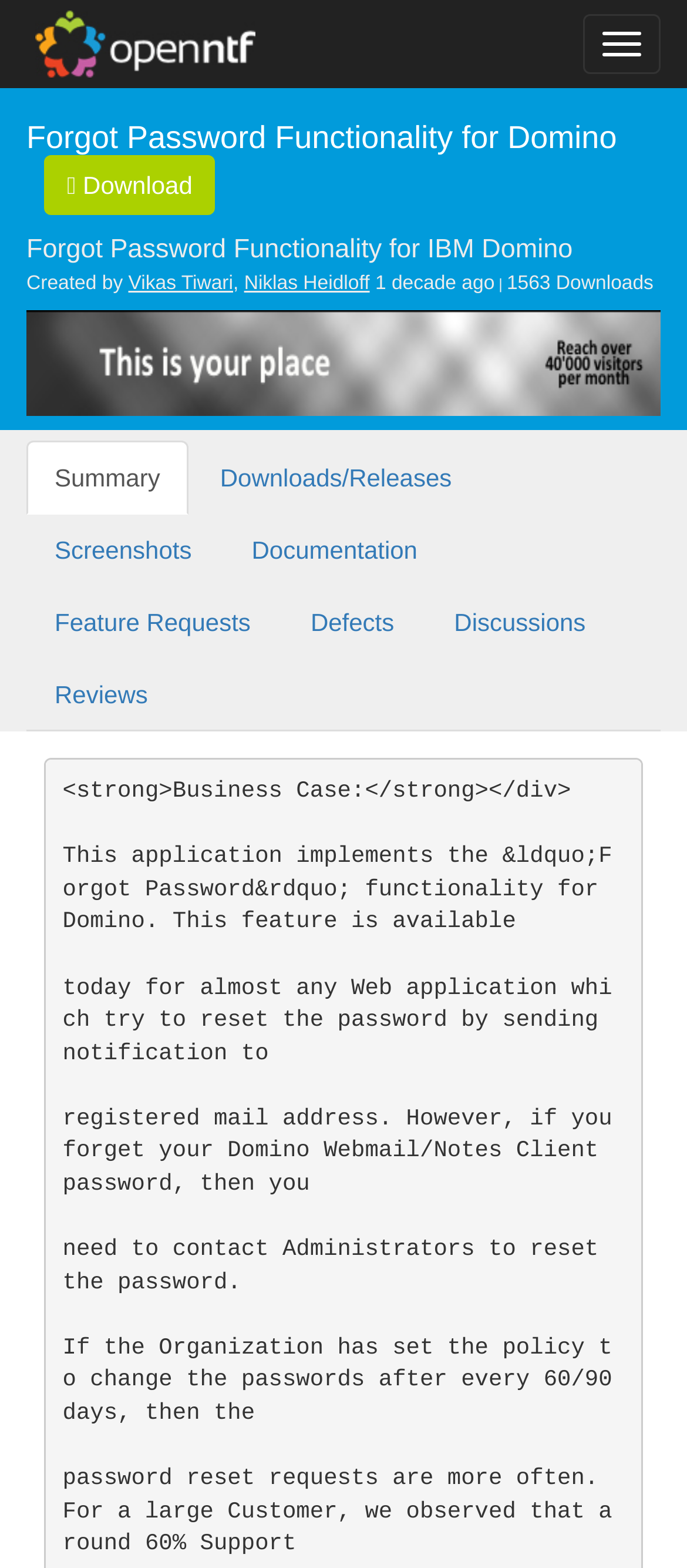Find the bounding box coordinates for the area you need to click to carry out the instruction: "View the Summary". The coordinates should be four float numbers between 0 and 1, indicated as [left, top, right, bottom].

[0.038, 0.281, 0.274, 0.328]